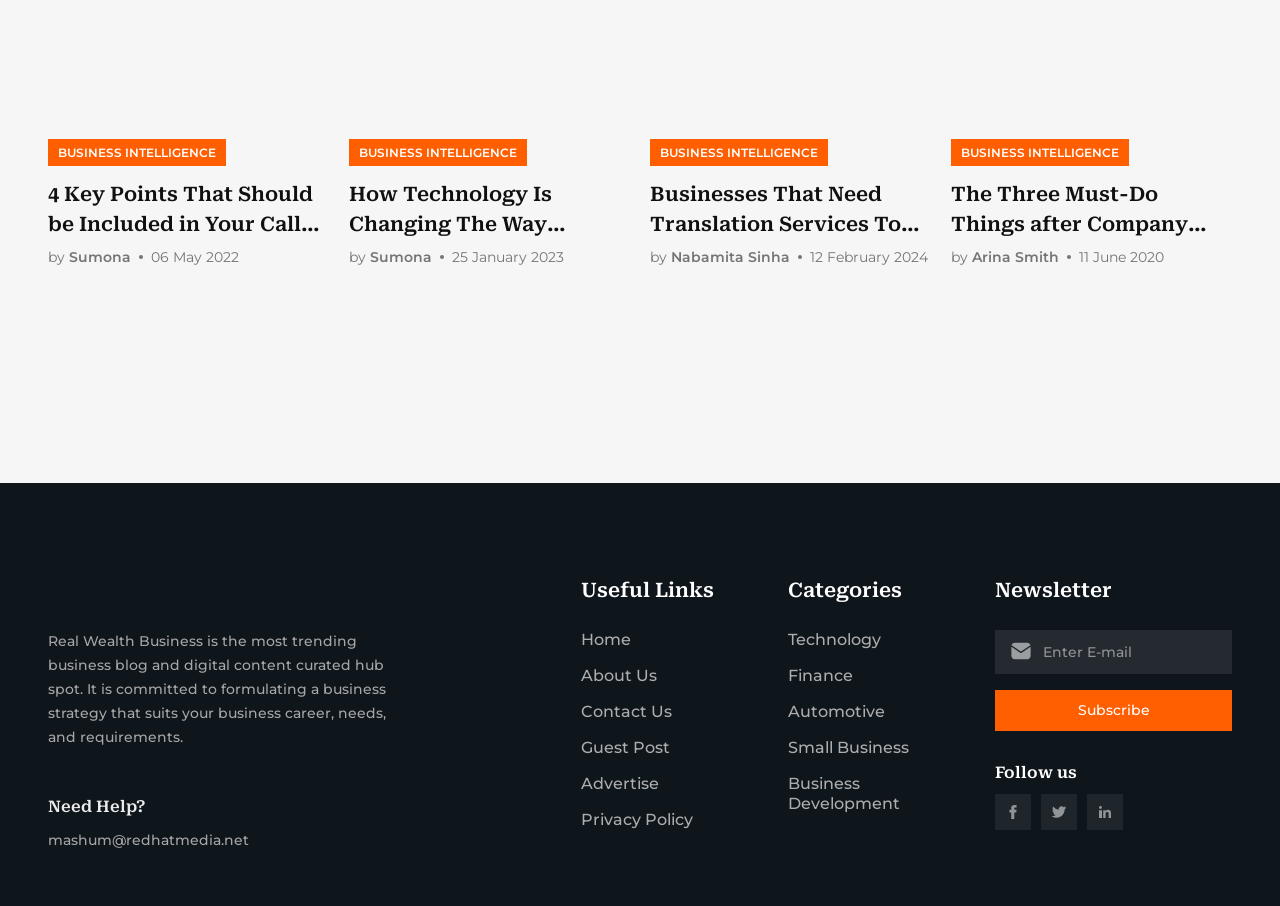Kindly determine the bounding box coordinates for the clickable area to achieve the given instruction: "Go to the home page".

[0.454, 0.695, 0.493, 0.717]